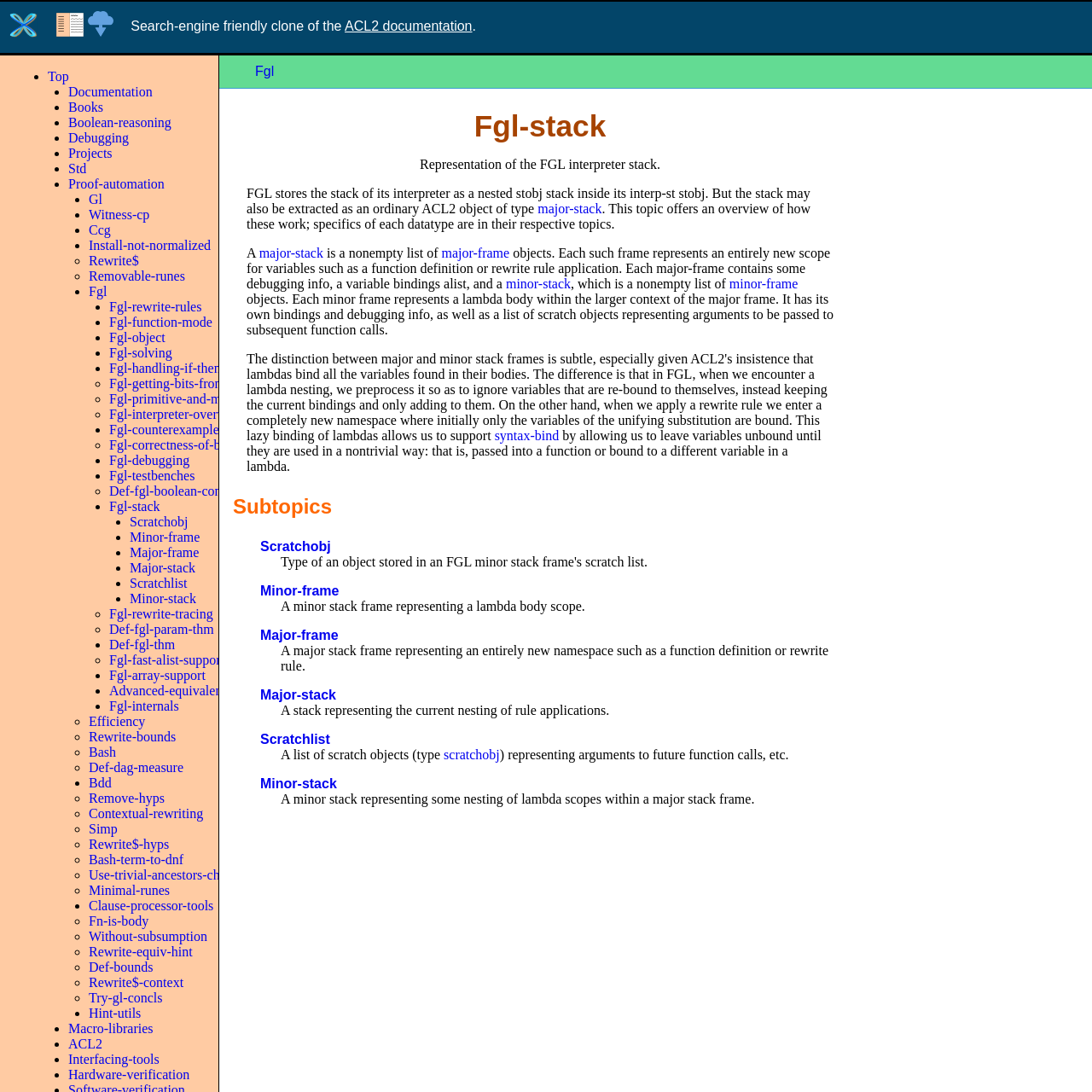What is the purpose of the table?
Look at the image and respond to the question as thoroughly as possible.

I analyzed the content of the table and the links within it, and it appears to be displaying documentation related to ACL2 and FGL.